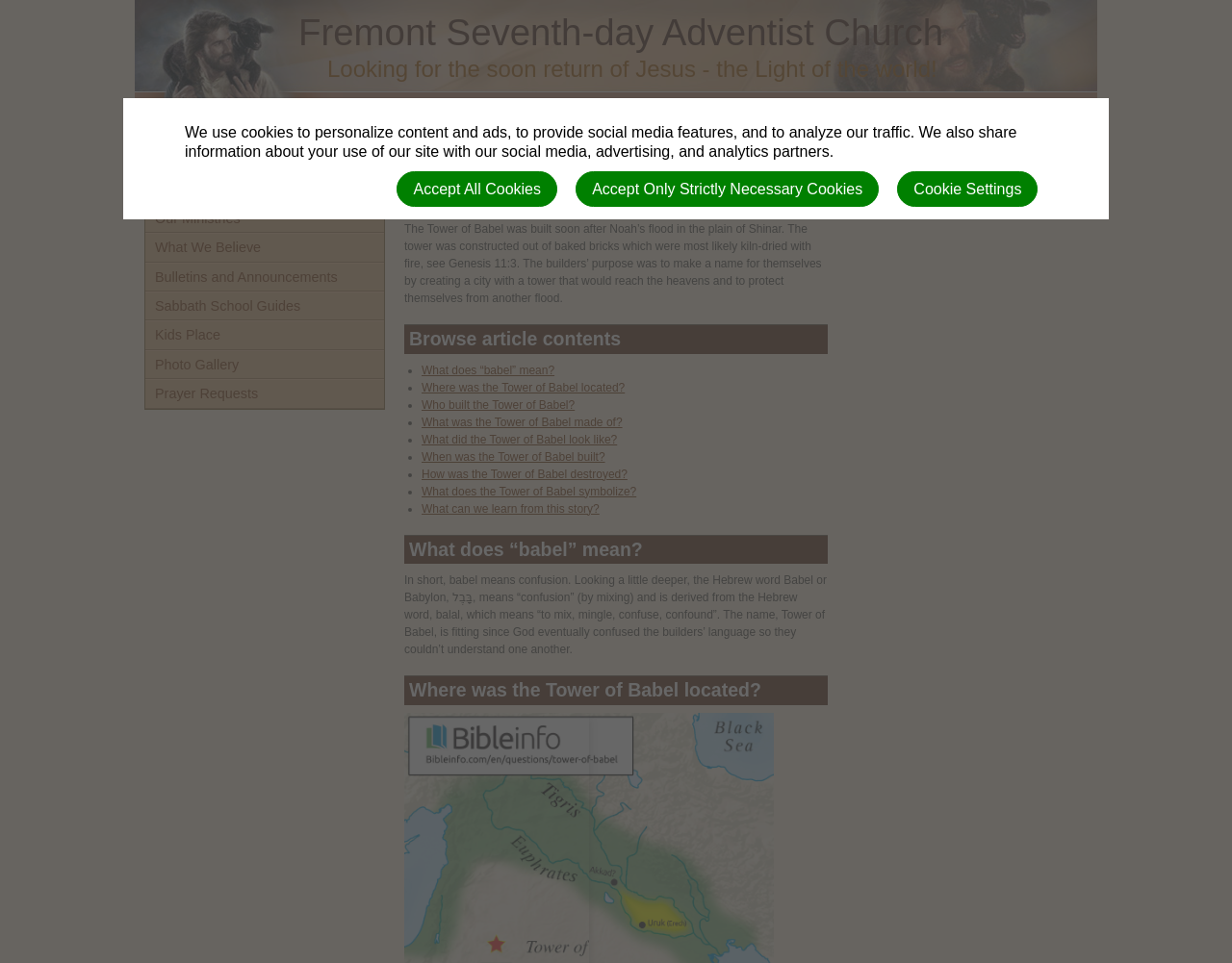Please provide a brief answer to the question using only one word or phrase: 
What is the name of the church?

Fremont Seventh-day Adventist Church